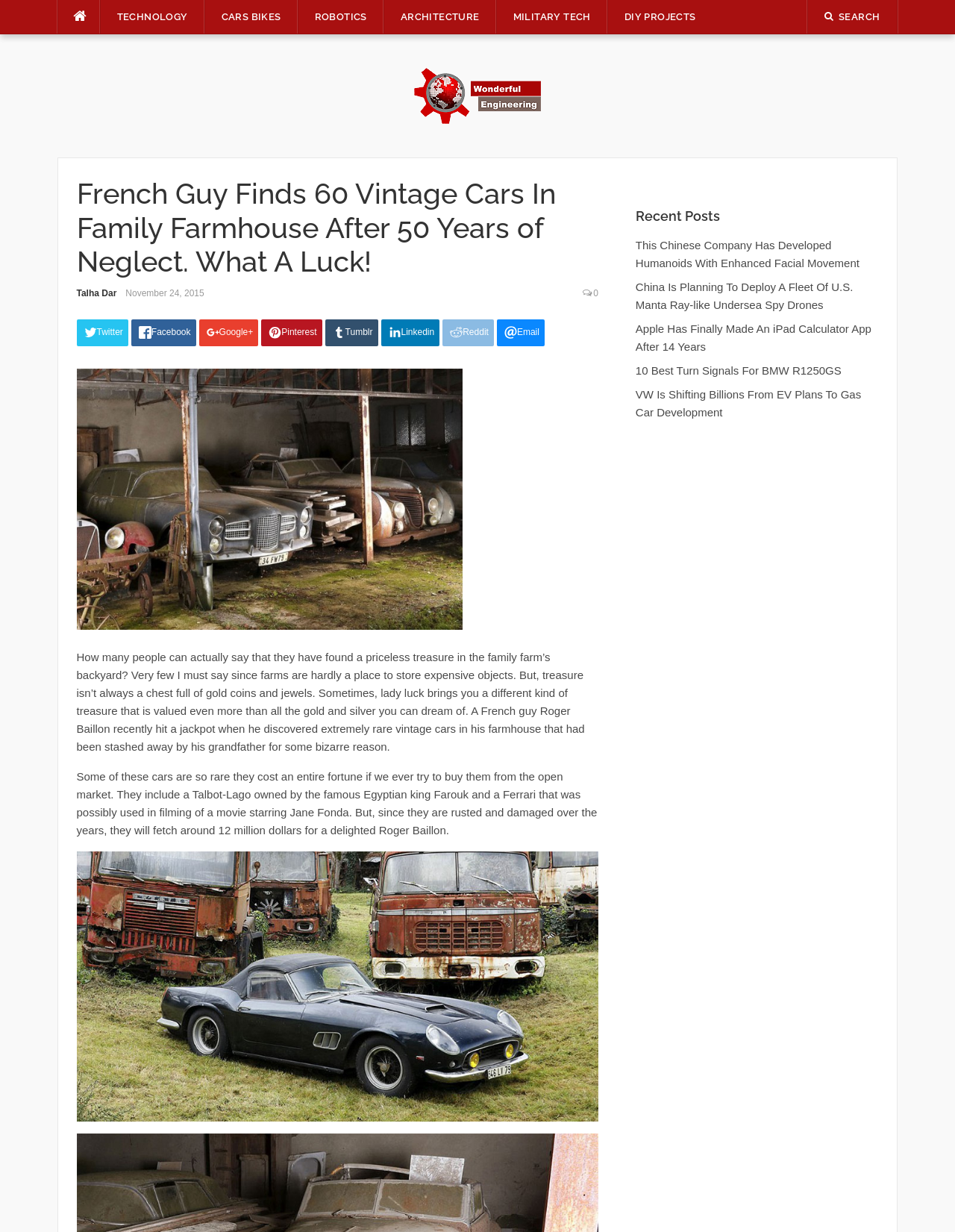Using details from the image, please answer the following question comprehensively:
What is the date of the article?

I found the date by looking at the time element with the static text 'November 24, 2015', which suggests that it is the publication date of the article.